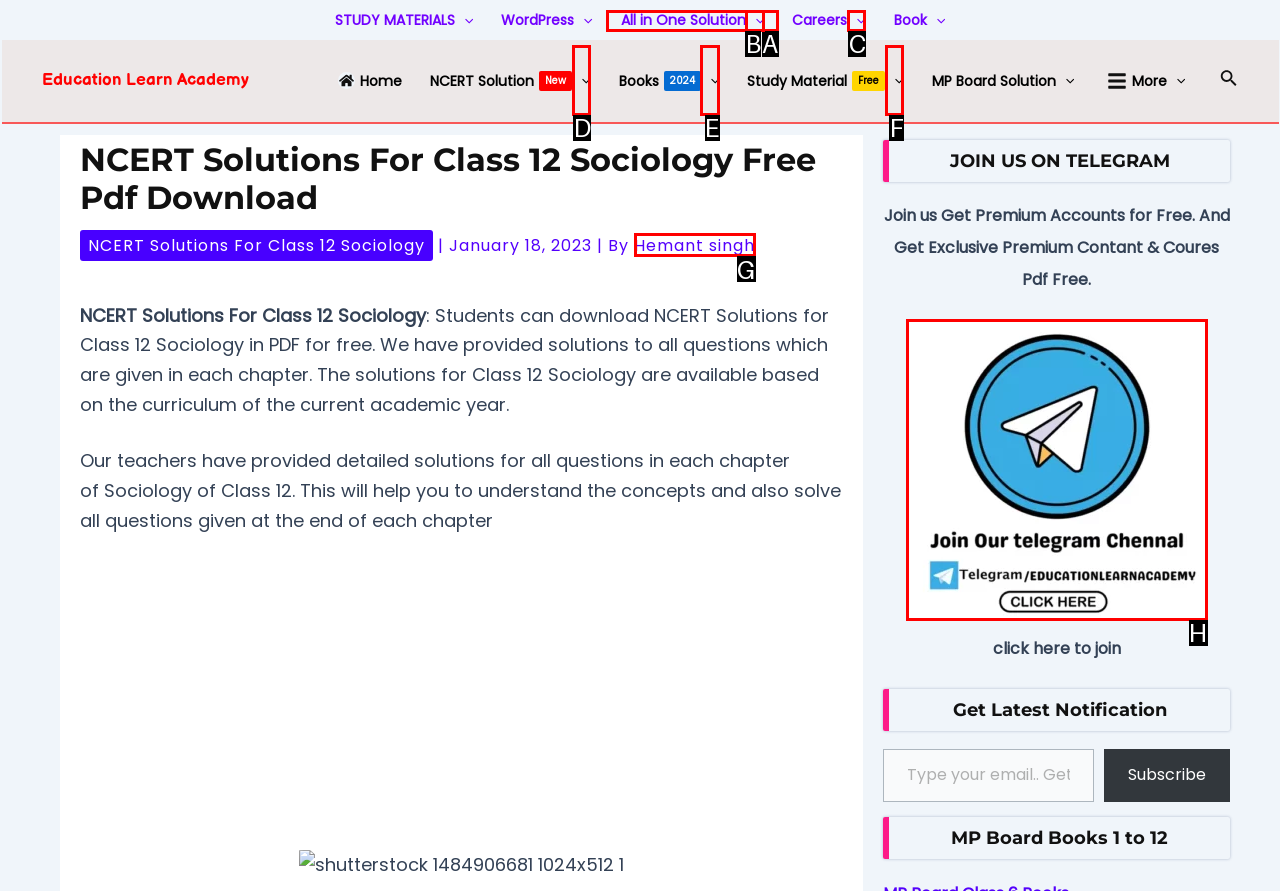Select the HTML element that needs to be clicked to perform the task: Click the 'Rmodern' link. Reply with the letter of the chosen option.

None